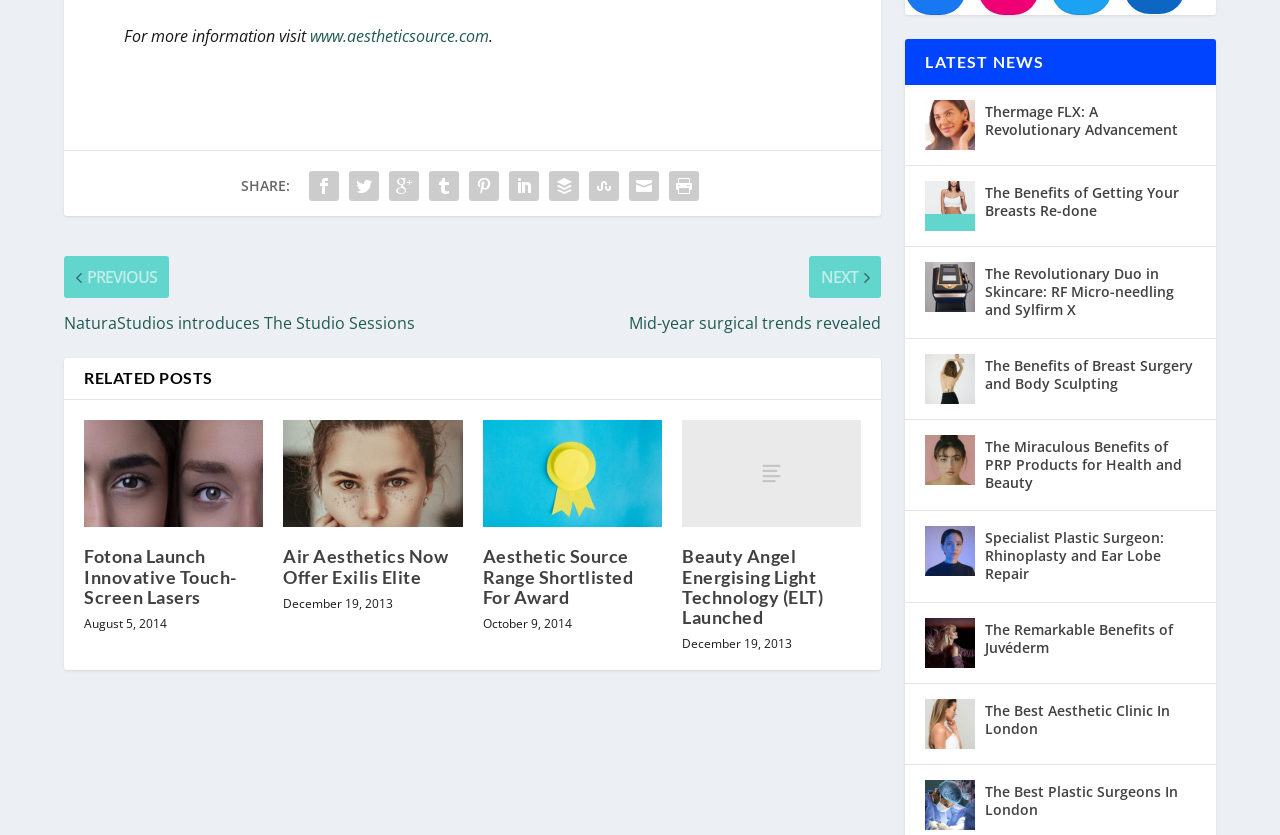Locate the bounding box coordinates of the area you need to click to fulfill this instruction: 'share on social media'. The coordinates must be in the form of four float numbers ranging from 0 to 1: [left, top, right, bottom].

[0.238, 0.199, 0.269, 0.247]